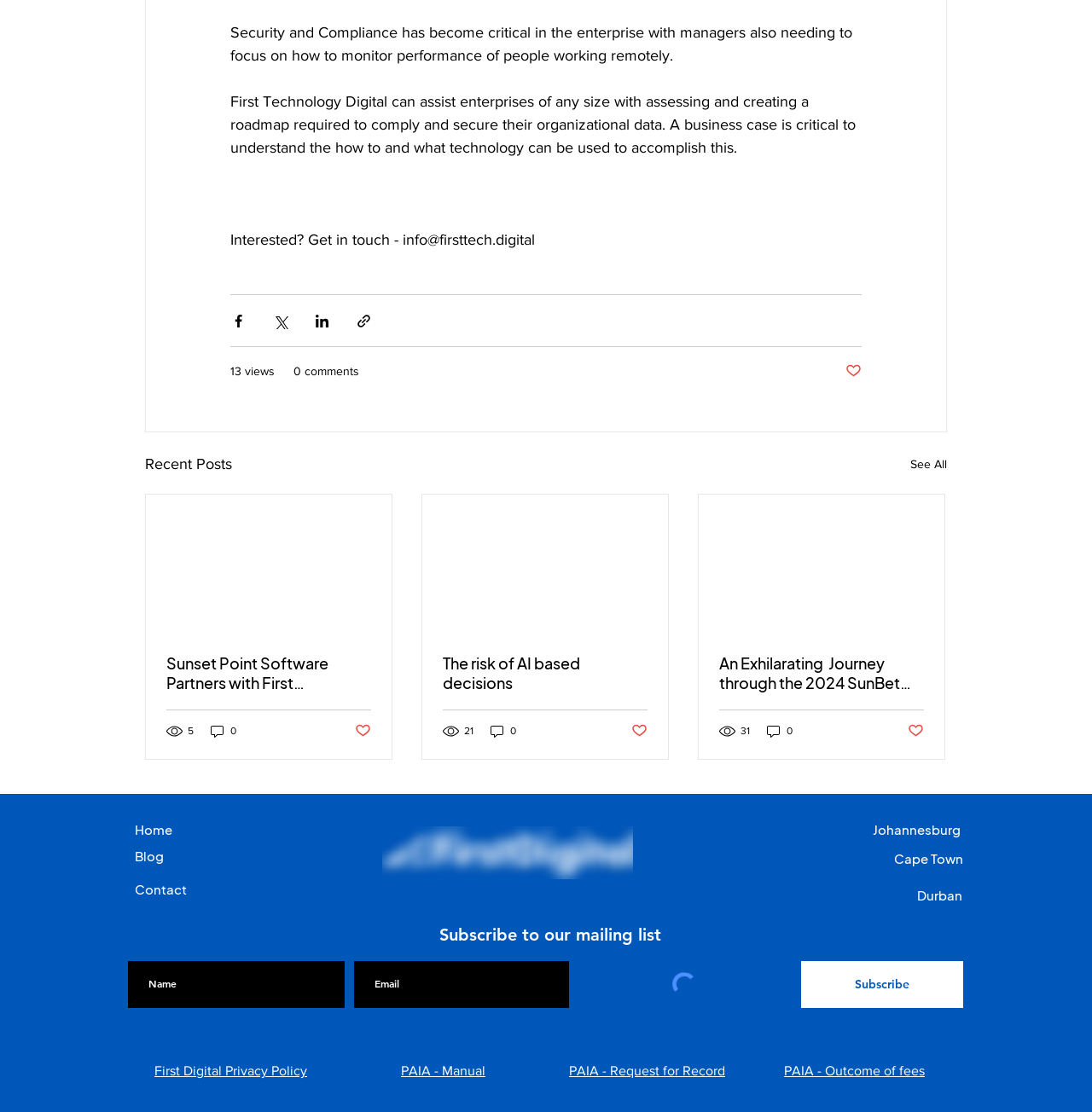What is the main topic of the webpage?
Using the information presented in the image, please offer a detailed response to the question.

The main topic of the webpage is Security and Compliance, which is evident from the static text at the top of the page that discusses the importance of security and compliance in the enterprise.